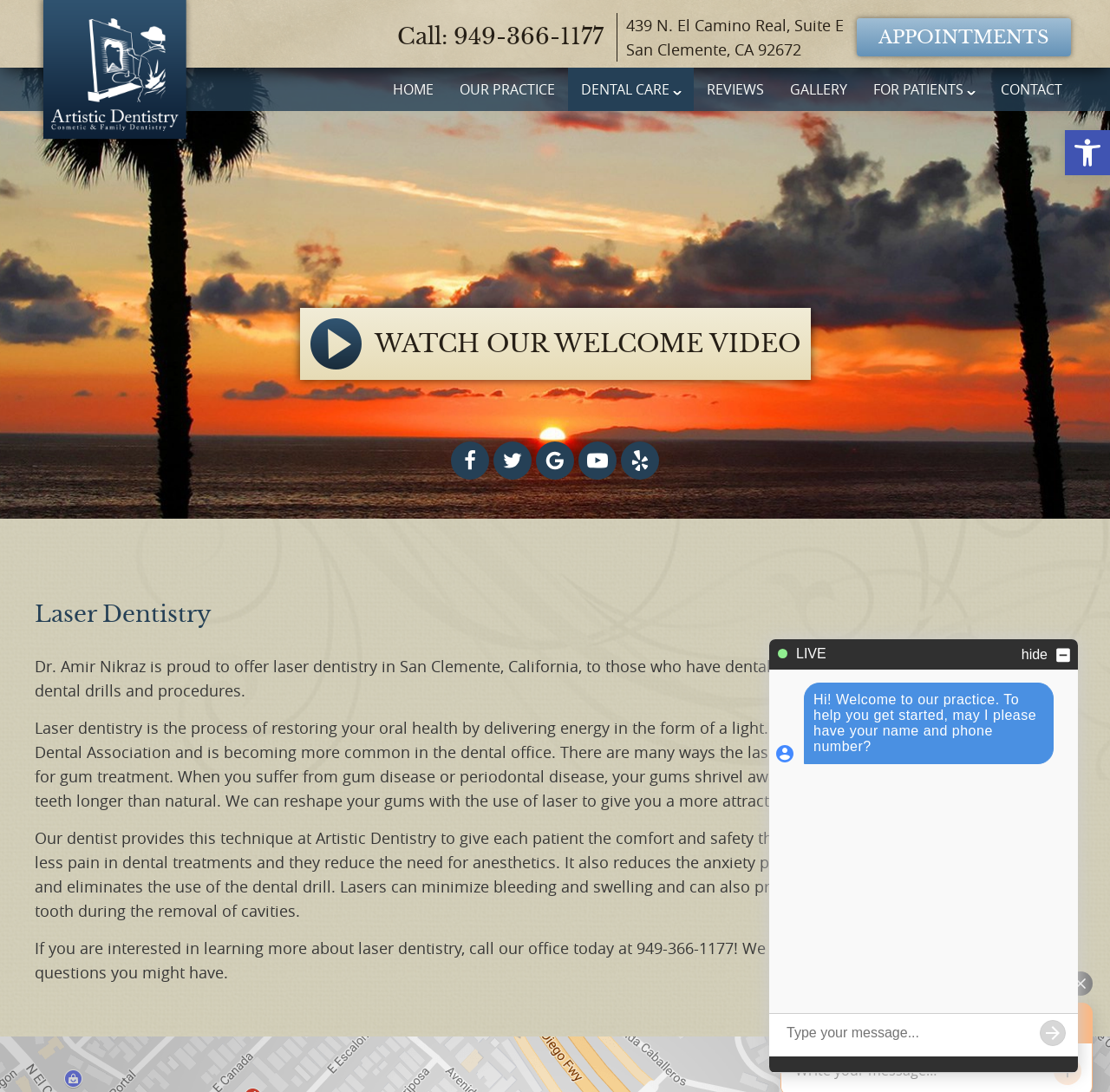Find the bounding box coordinates of the element's region that should be clicked in order to follow the given instruction: "Click the APPOINTMENTS button". The coordinates should consist of four float numbers between 0 and 1, i.e., [left, top, right, bottom].

[0.772, 0.017, 0.965, 0.052]